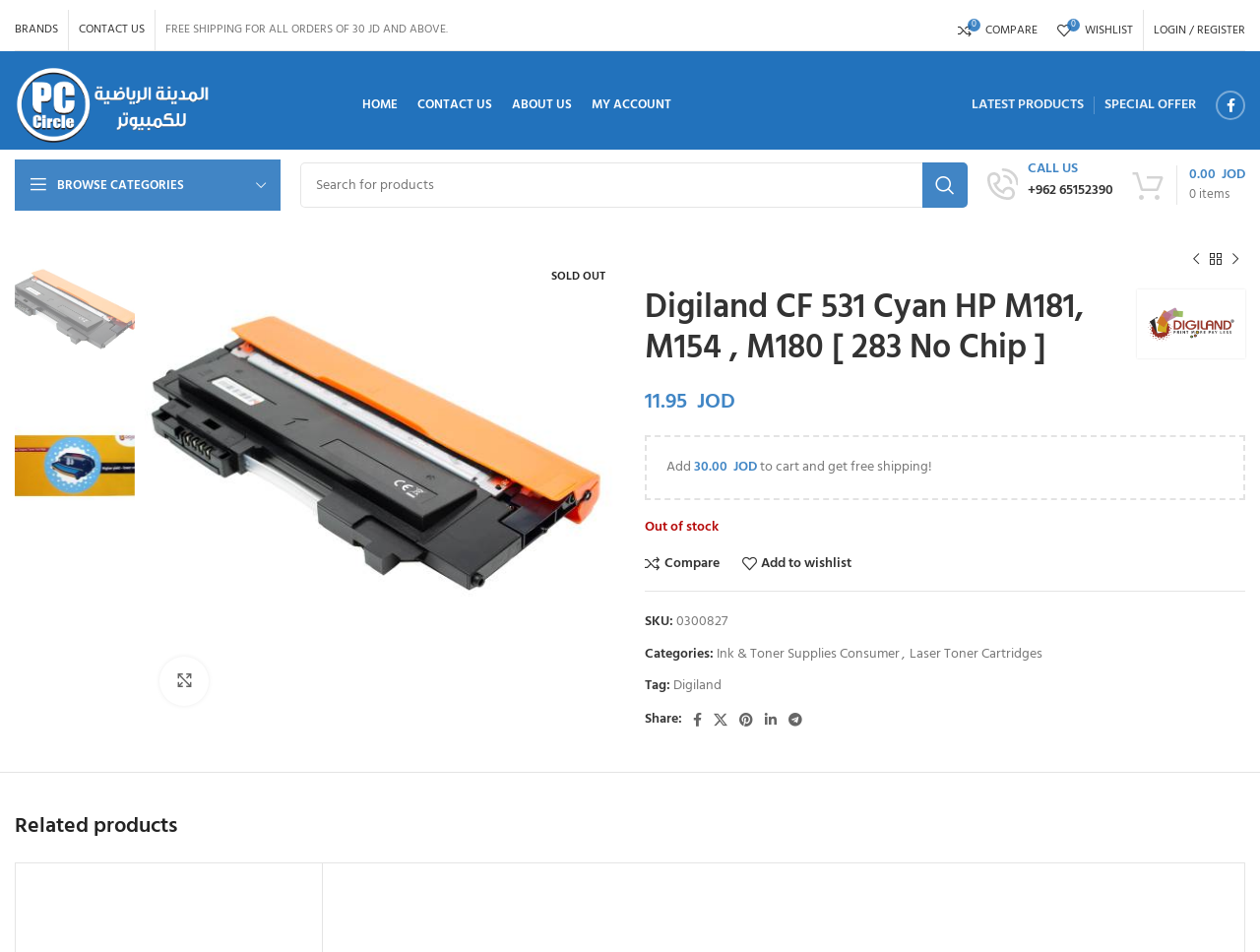Pinpoint the bounding box coordinates of the area that must be clicked to complete this instruction: "Add Digiland CF 531 Cyan to cart".

[0.529, 0.478, 0.551, 0.502]